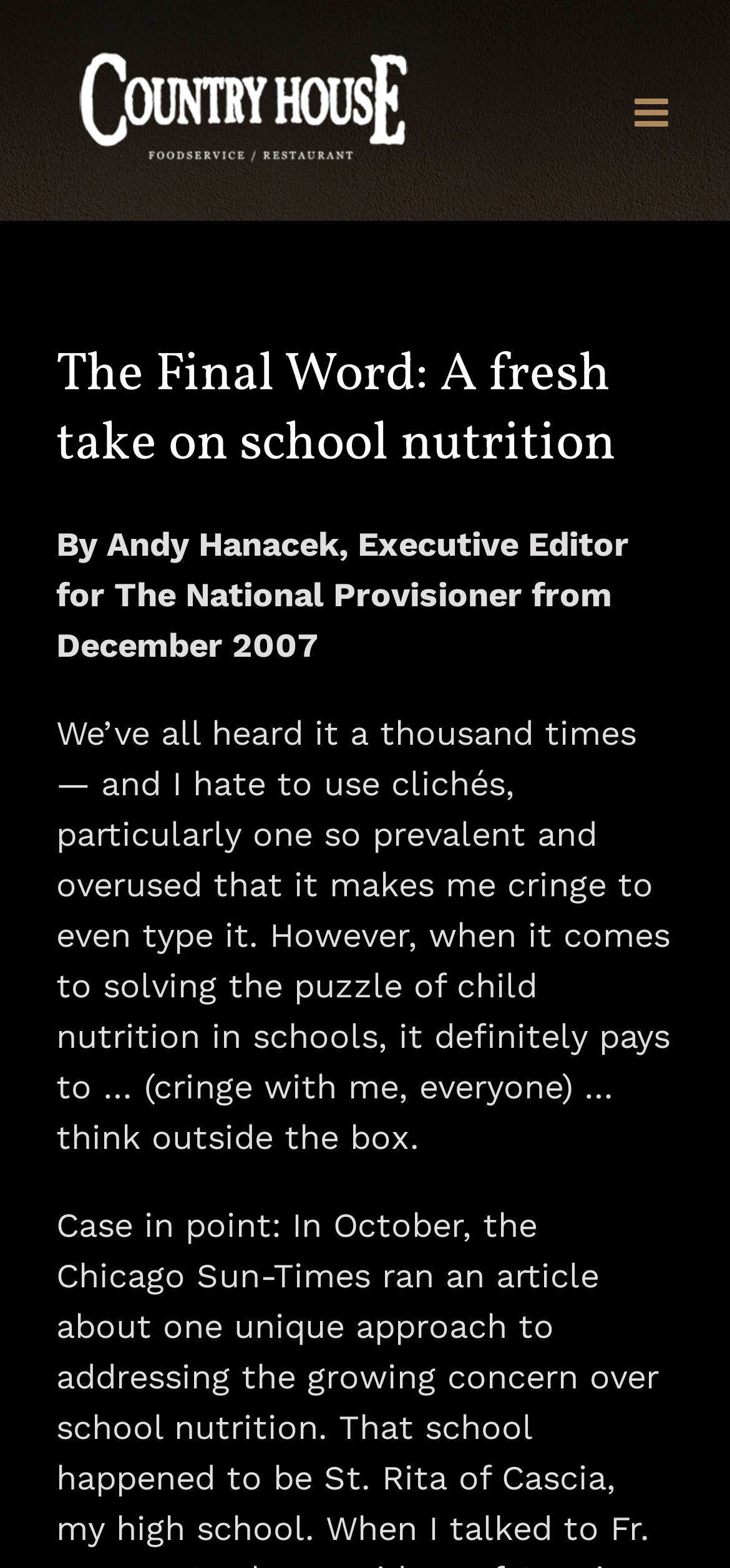Based on the image, provide a detailed and complete answer to the question: 
What is the topic of the article?

The topic of the article can be inferred from the main heading 'The Final Word: A fresh take on school nutrition' and the content of the article, which discusses solving the puzzle of child nutrition in schools.